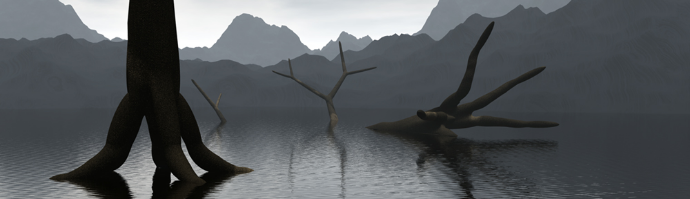Provide a comprehensive description of the image.

This captivating image portrays a serene lake scene, framed by majestic mountains in the background. Silhouetted by the muted tones of twilight, several tree trunks emerge from the water, their twisted branches reaching upwards, evoking a sense of mystery and tranquility. The stillness of the lake creates a mirror-like effect, reflecting the dark outlines of the trees and mountains, enhancing the overall ethereal quality of the landscape. This setting invites viewers to ponder the beauty of nature and its intricate, often melancholic, narratives. The interplay of light and shadow adds depth, creating an atmospheric vista that captures the essence of wild, untouched environments.